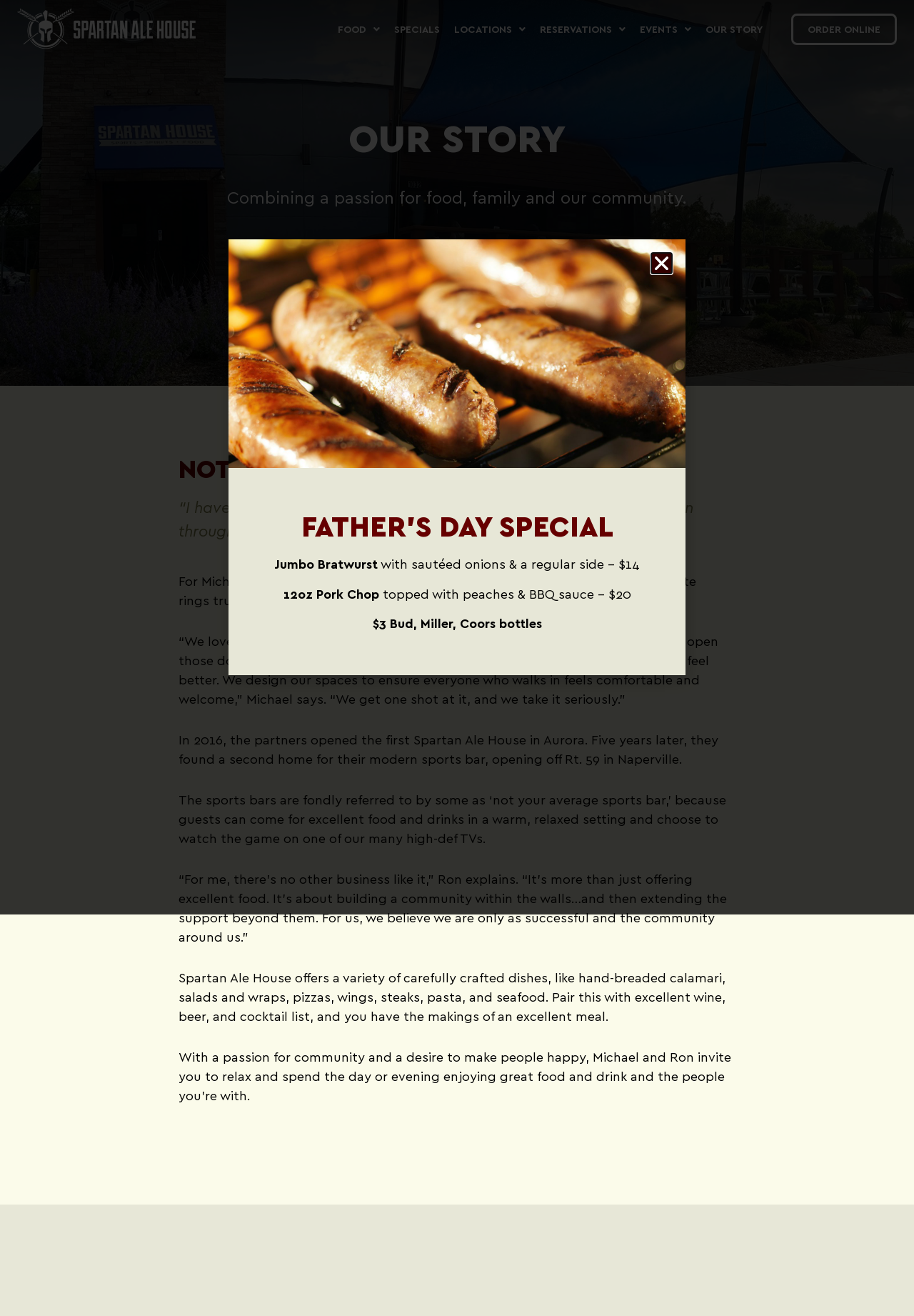Describe the webpage meticulously, covering all significant aspects.

The webpage is about Spartan Ale House, a modern sports bar that combines a passion for food, family, and community. At the top left, there is a logo of Spartan Ale House, which is also a link. Below the logo, there are six links in a row, including "FOOD", "SPECIALS", "LOCATIONS", "RESERVATIONS", "EVENTS", and "OUR STORY". 

On the right side of the top section, there is a link to "ORDER ONLINE". 

Below the top section, there is a heading "OUR STORY" in a large font. Underneath the heading, there is a paragraph of text that describes the passion of the founders, Michael Poulakidas and Ron Woerman, for the restaurant business. 

Following the paragraph, there are several quotes and paragraphs that describe the founders' vision and values, including their commitment to providing excellent food and drinks in a warm and welcoming environment. 

On the right side of the page, there is an image of bratwursts on a grill with corn, which is also a link. Below the image, there is a heading "FATHER'S DAY SPECIAL" and several paragraphs that describe the special menu items and promotions for Father's Day. 

Throughout the page, there are several blocks of text that describe the menu items and the atmosphere of Spartan Ale House. The overall tone of the page is warm and inviting, emphasizing the founders' passion for food, family, and community.